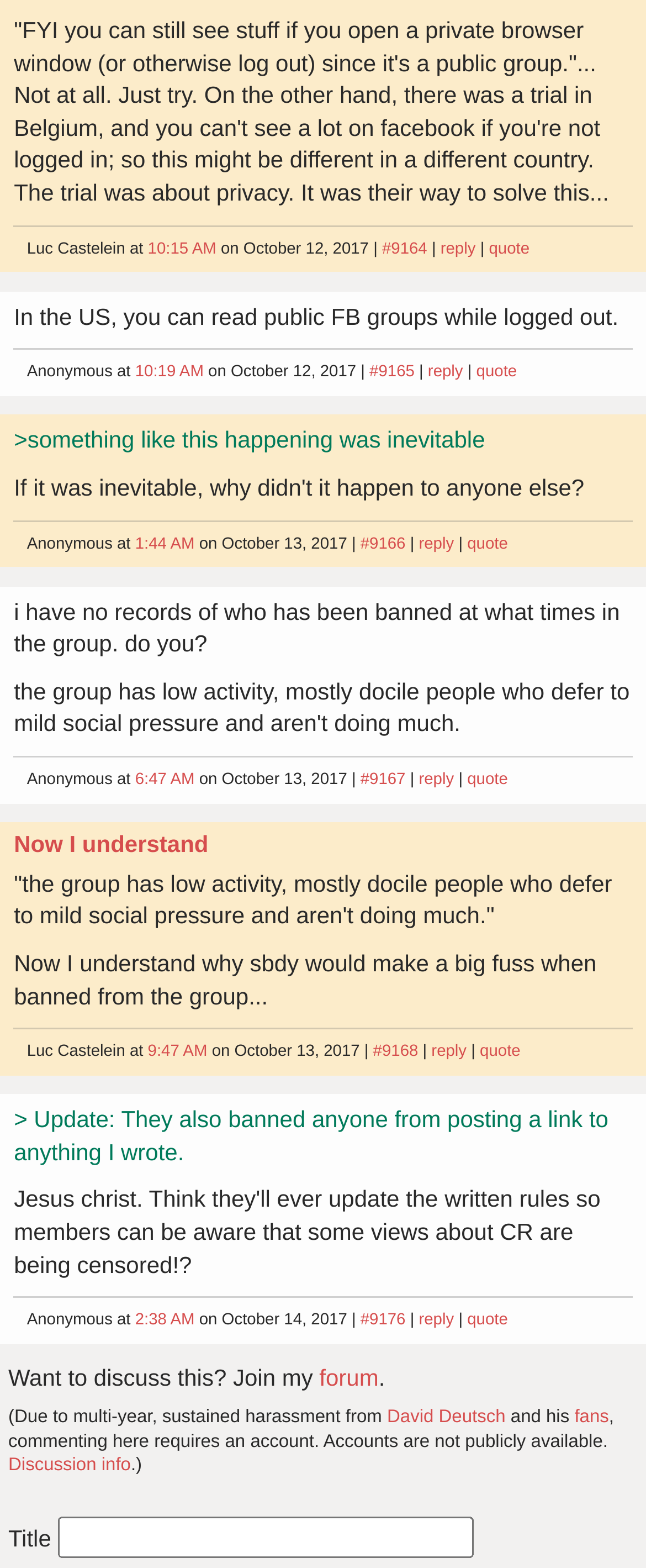What is the format of the timestamps in the comments?
Using the details shown in the screenshot, provide a comprehensive answer to the question.

The timestamps in the comments are in the format of 'Time AM/PM' on 'Date', such as '10:15 AM' on 'October 12, 2017', indicating the time and date of each comment.